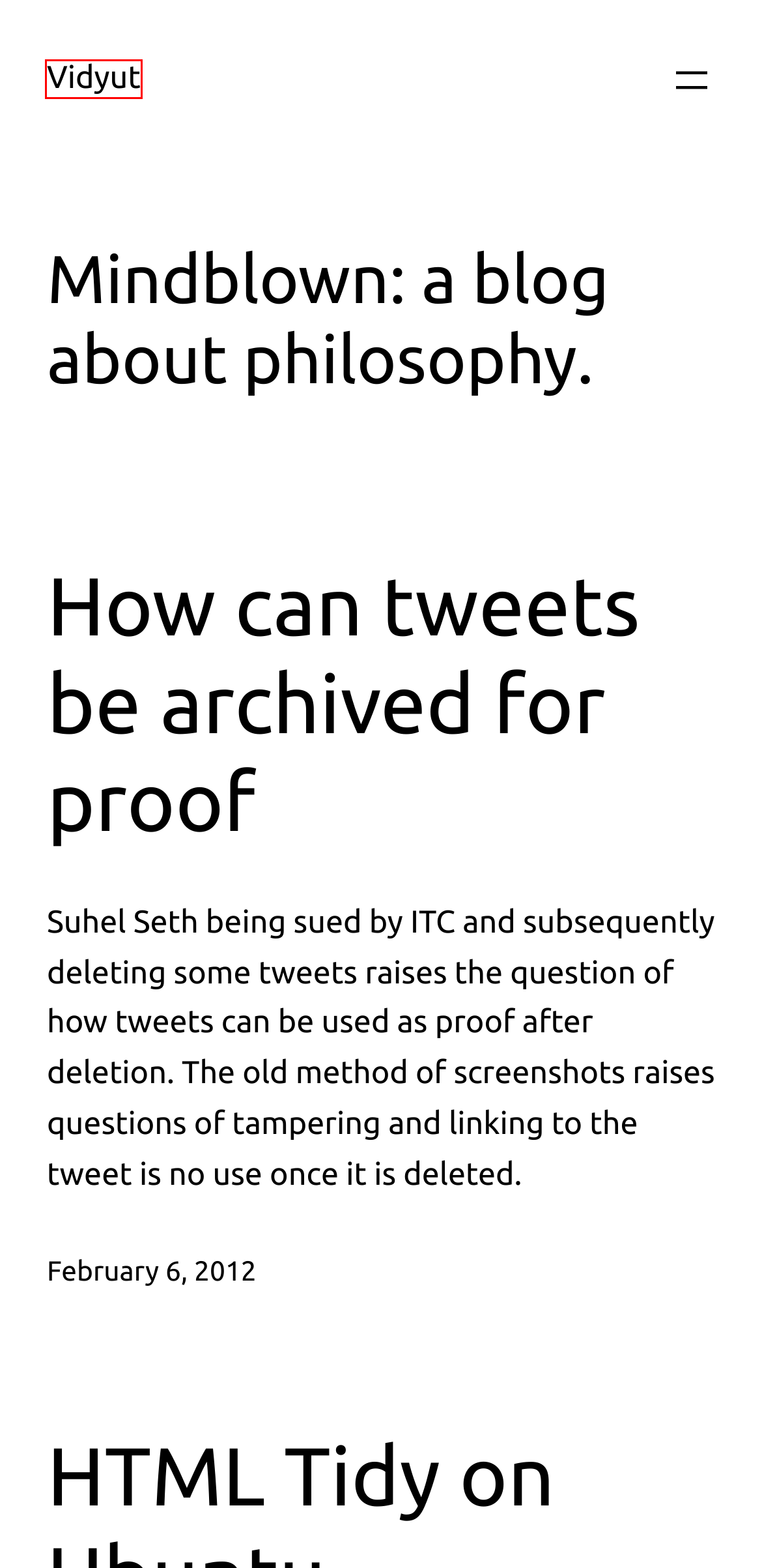Assess the screenshot of a webpage with a red bounding box and determine which webpage description most accurately matches the new page after clicking the element within the red box. Here are the options:
A. Pagespeed + Apache2 on Ubuntu Server - Vidyut
B. Styling links, but not image links - Vidyut
C. Configuring Varnish Cache for WordPress - Vidyut
D. Installing Varnish Cache for WordPress on Ubuntu Server - Vidyut
E. How can tweets be archived for proof - Vidyut
F. Vidyut - Personal website of Vidyut Gore
G. Vidyut - Page 6 of 7 - Personal website of Vidyut Gore
H. Whys and Why-nots of Varnish-Caching WordPress - Vidyut

F